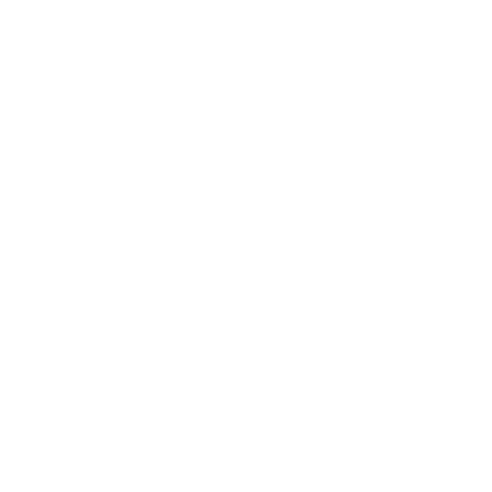What is the material used for Derek's footpads?
Examine the screenshot and reply with a single word or phrase.

Ultra suede